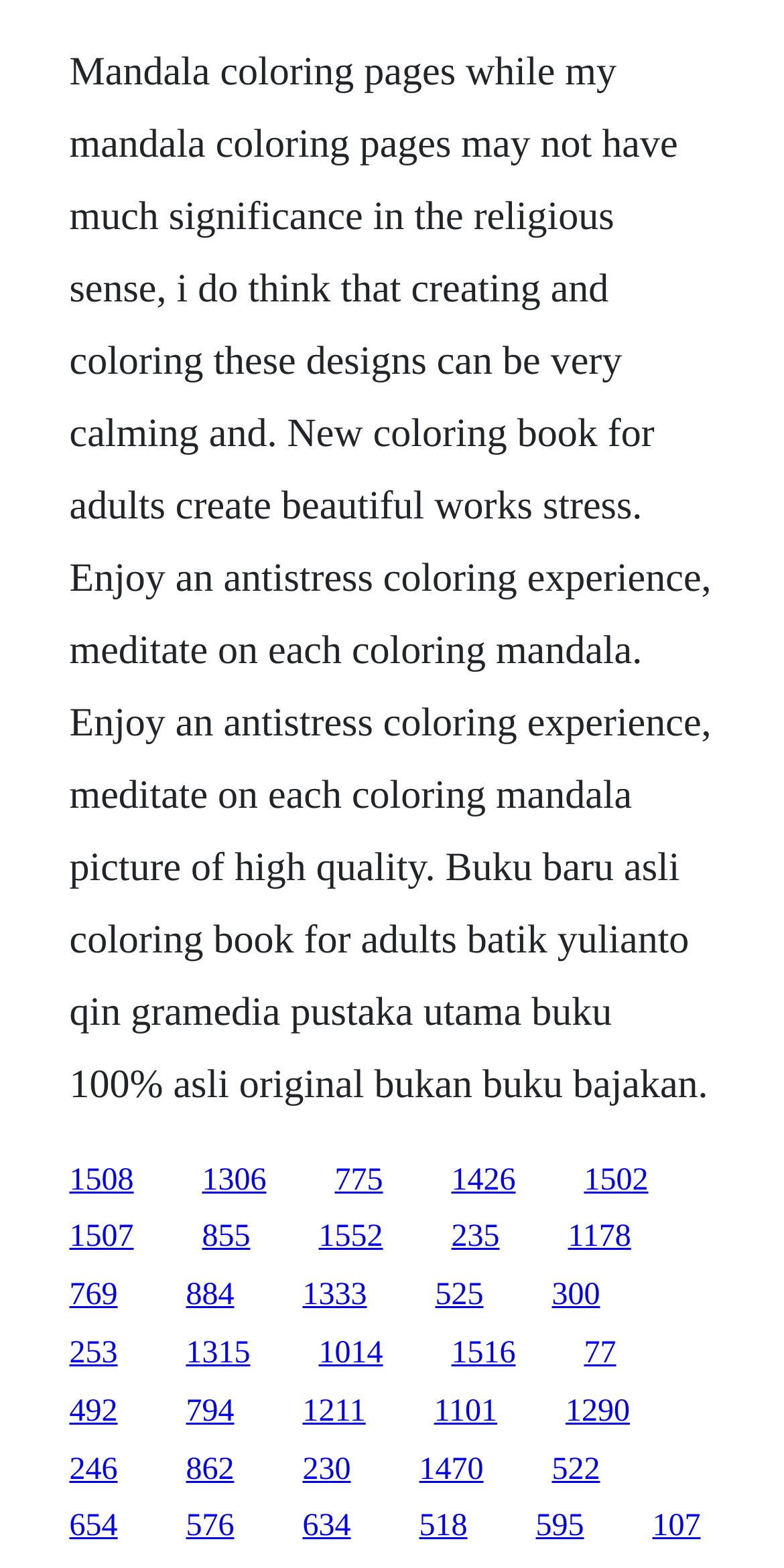Answer the question in one word or a short phrase:
What is the purpose of the webpage?

Provide mandala coloring resources